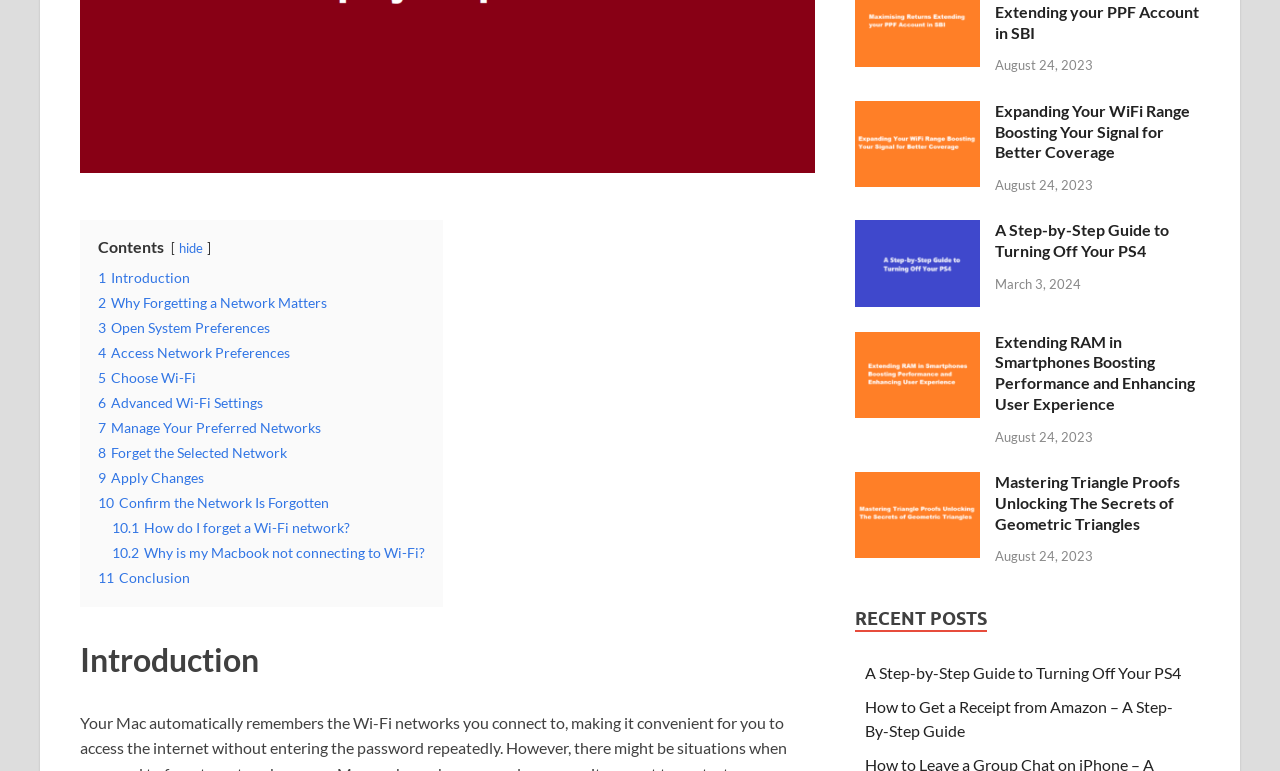Determine the bounding box of the UI component based on this description: "6 Advanced Wi-Fi Settings". The bounding box coordinates should be four float values between 0 and 1, i.e., [left, top, right, bottom].

[0.077, 0.511, 0.205, 0.533]